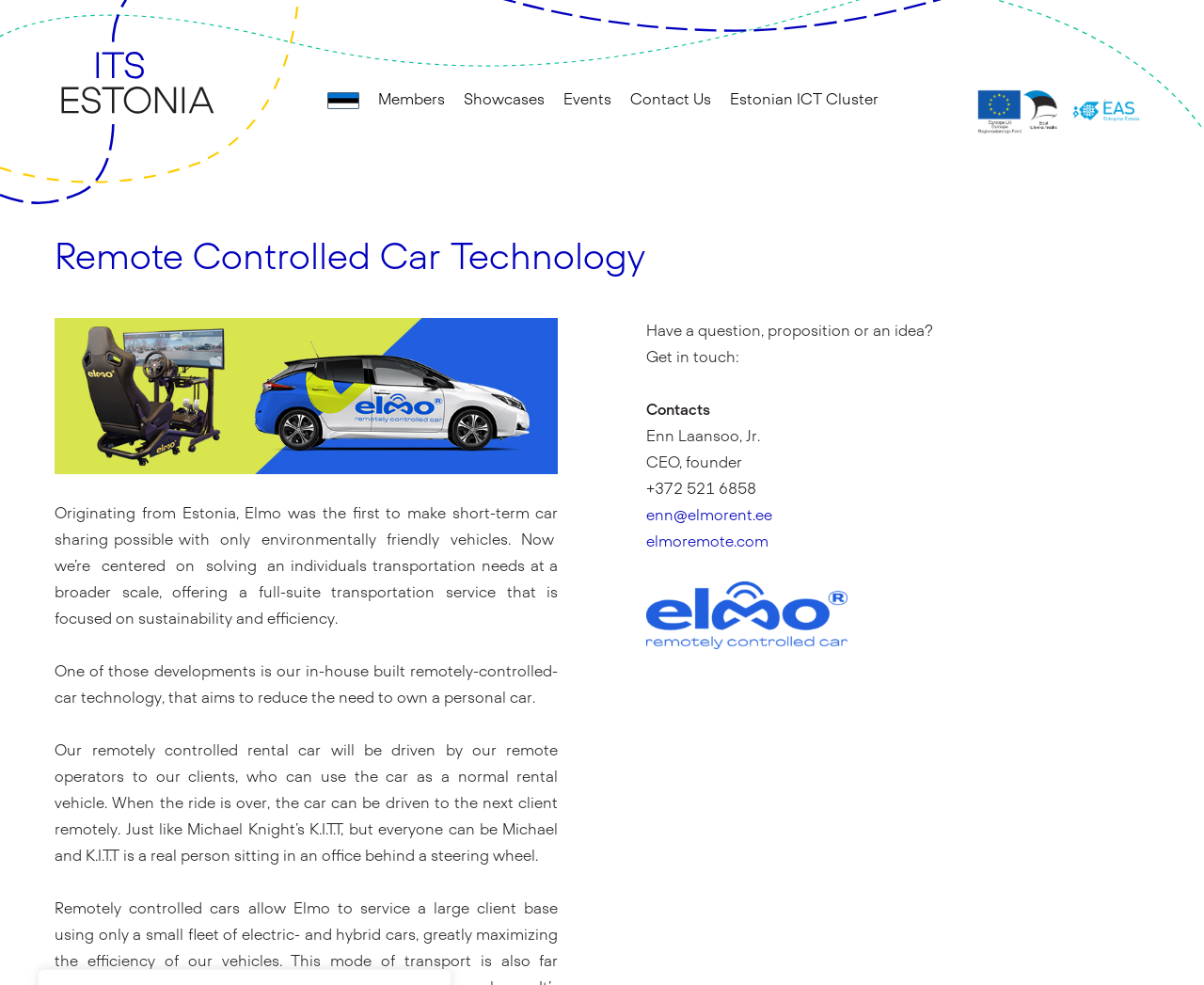Find and indicate the bounding box coordinates of the region you should select to follow the given instruction: "Learn more about elmoremote.com".

[0.536, 0.543, 0.638, 0.558]